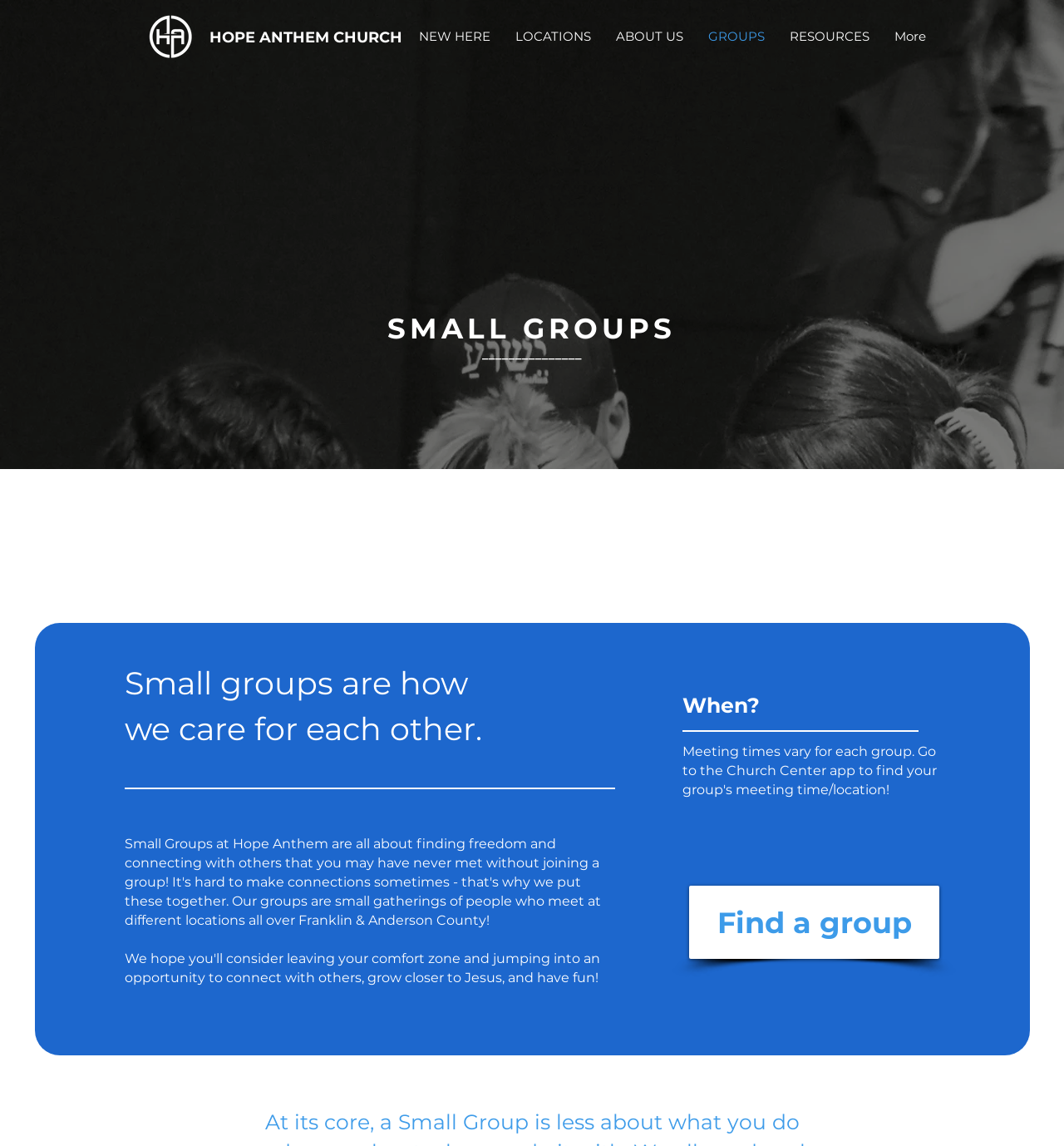What is the name of the church?
Using the image as a reference, answer the question in detail.

I determined the answer by looking at the heading element with the text 'HOPE ANTHEM CHURCH' which is a prominent element on the webpage, indicating the name of the church.